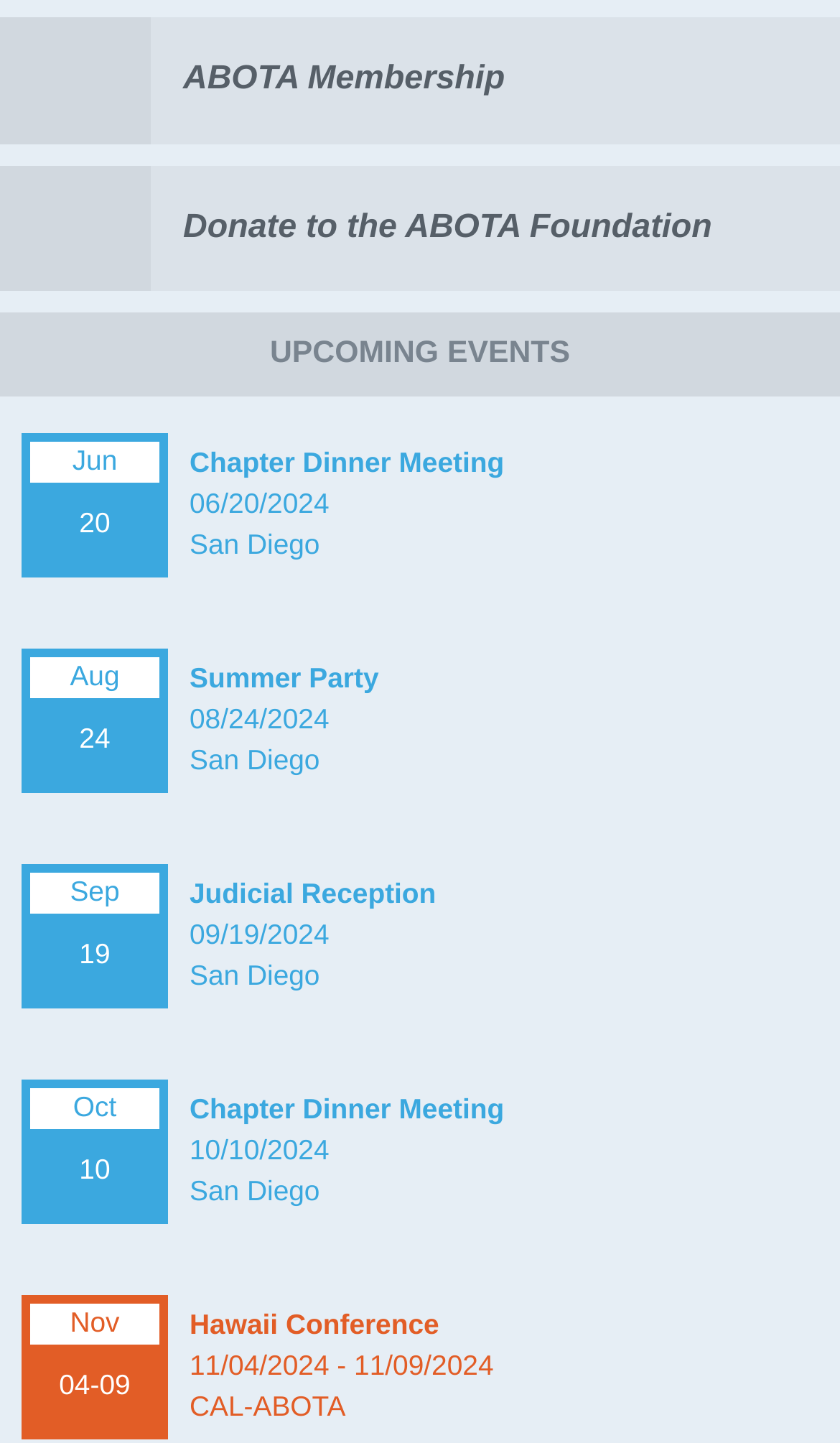What is the earliest date of the upcoming events? Refer to the image and provide a one-word or short phrase answer.

Jun 20